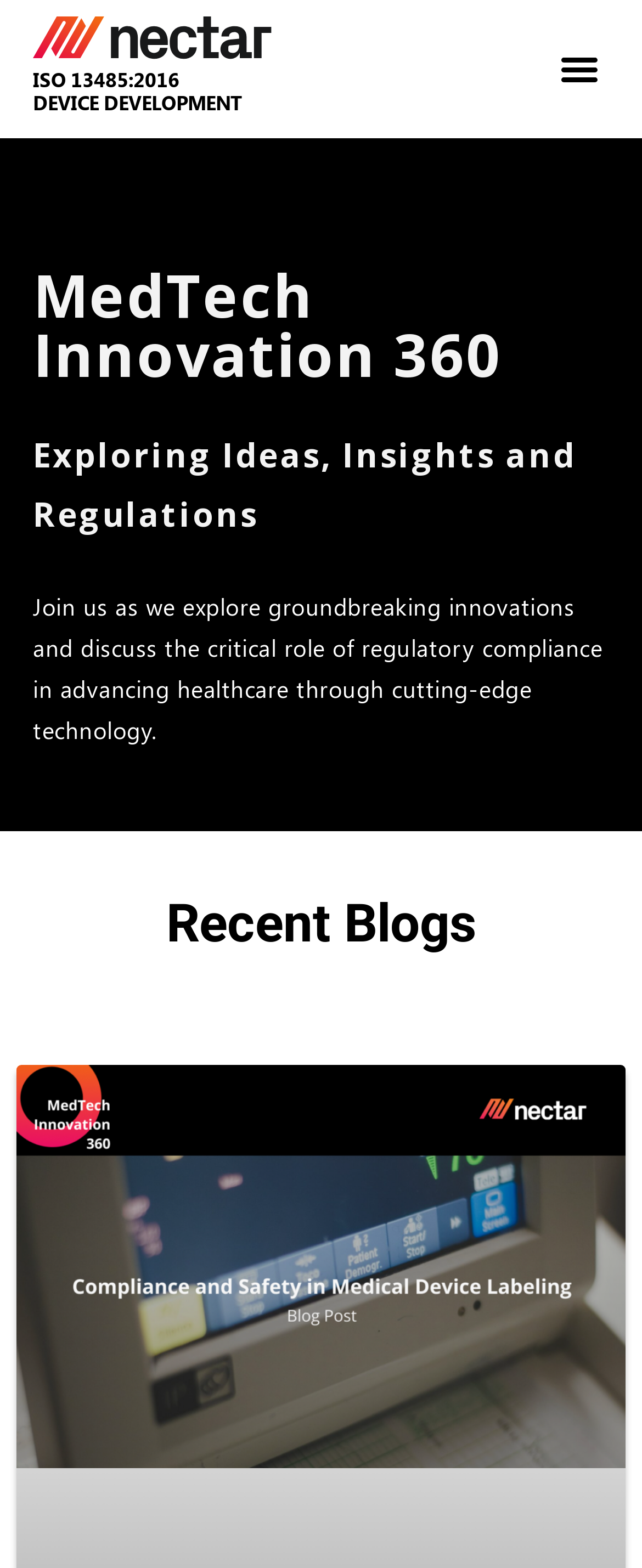Reply to the question with a single word or phrase:
What is the industry focus?

Design and innovation